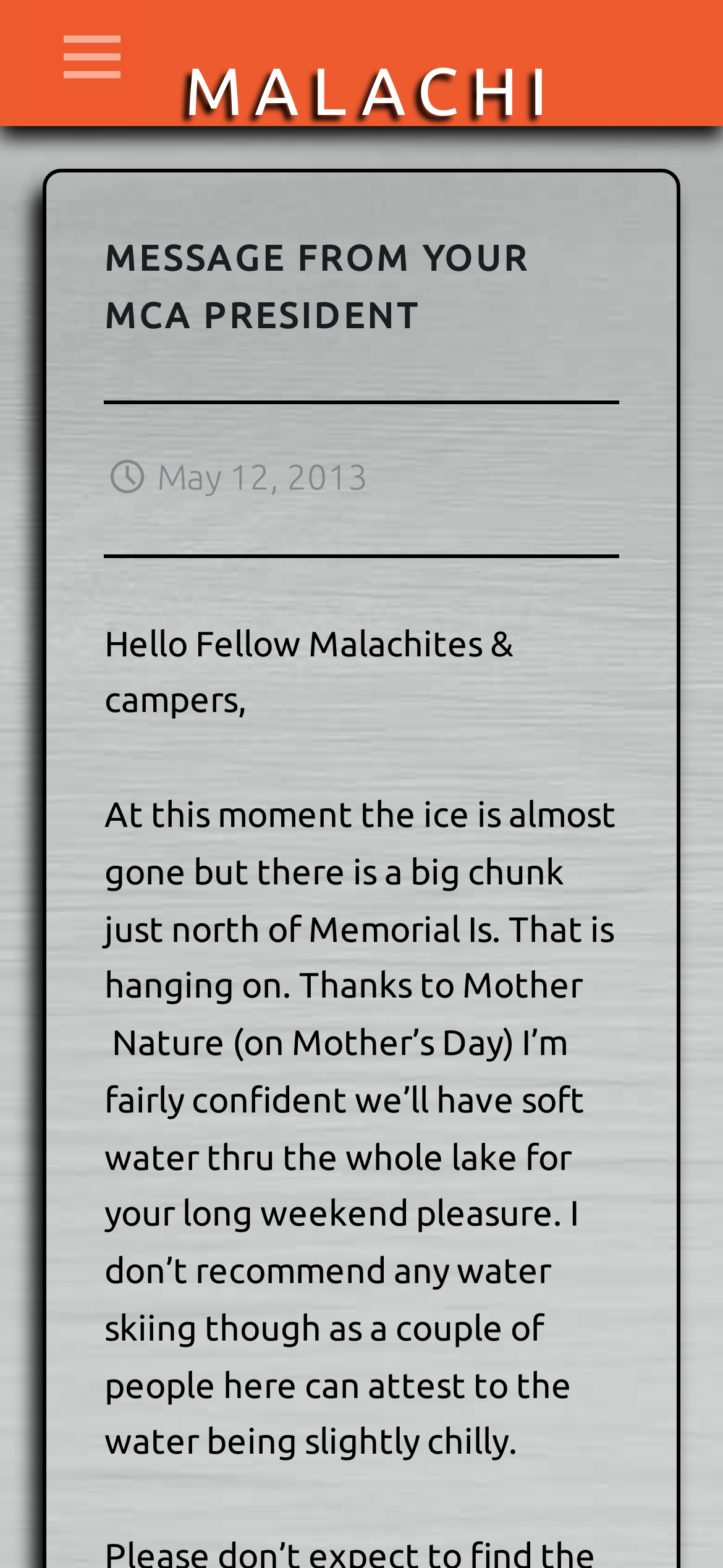When was this message posted?
Using the image, elaborate on the answer with as much detail as possible.

The answer can be found by looking at the link 'May 12, 2013' which is accompanied by the text 'Posted on:' and a time '11:04 am', indicating that the message was posted on May 12, 2013.